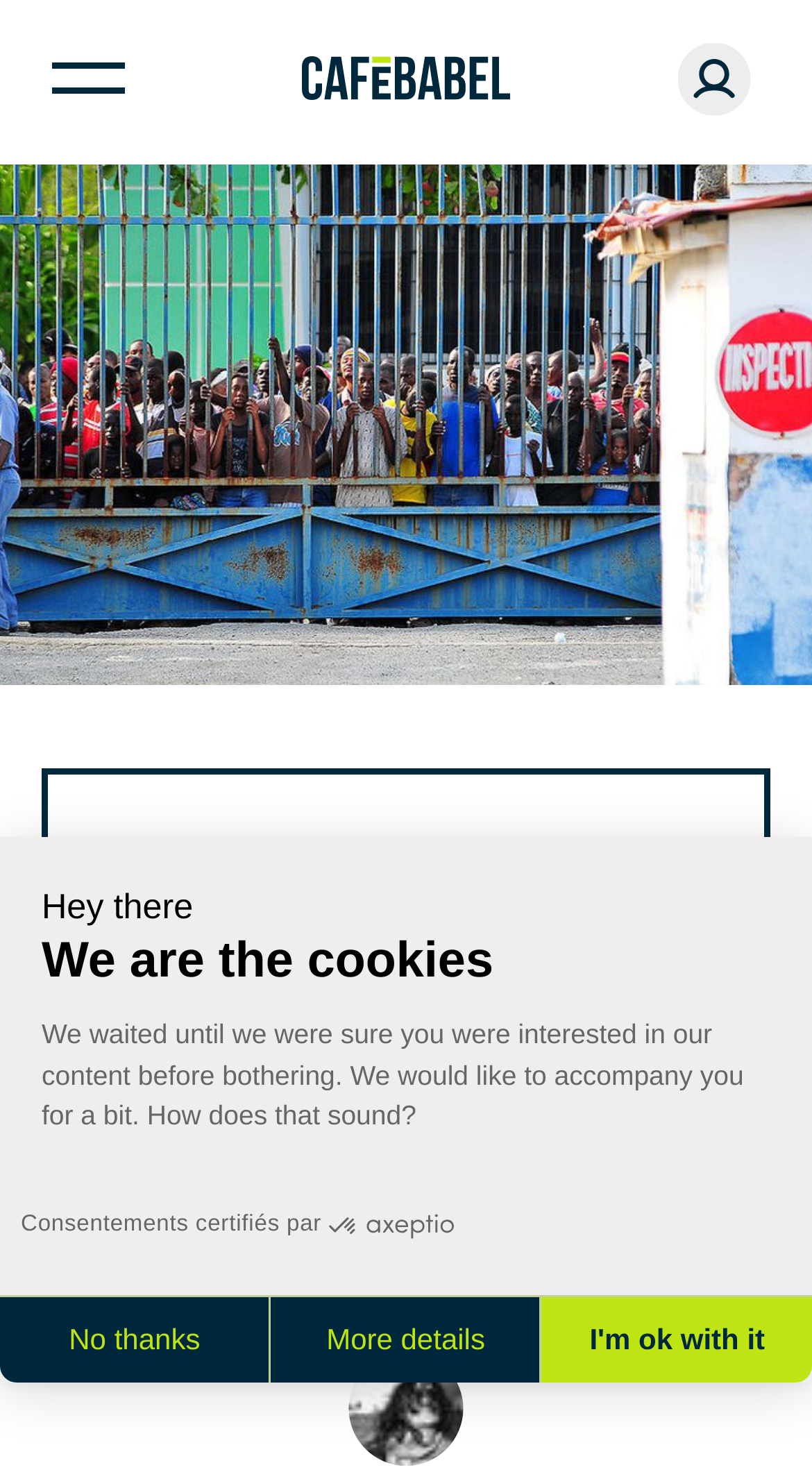Provide a brief response to the question using a single word or phrase: 
What is the date of the story?

January 18, 2010